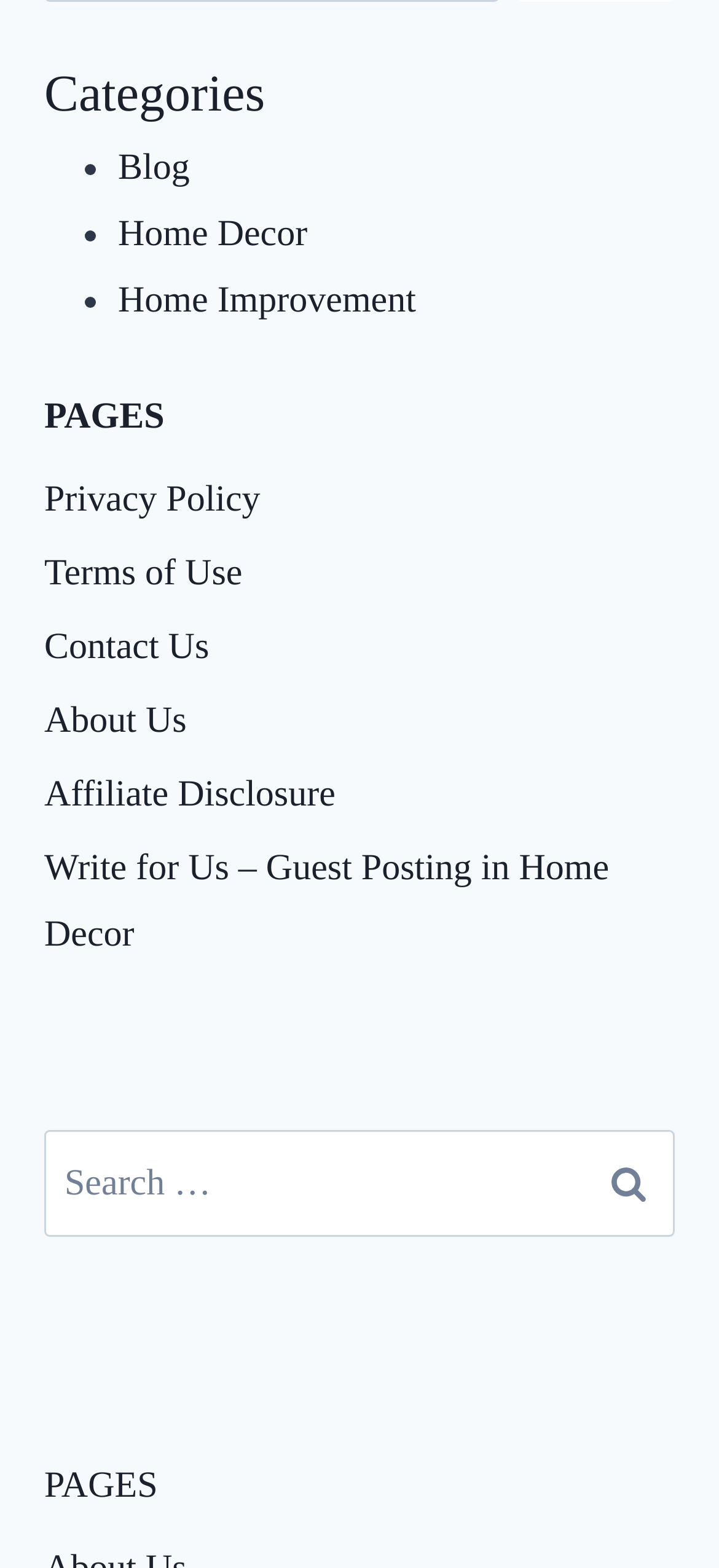Could you provide the bounding box coordinates for the portion of the screen to click to complete this instruction: "Contact Us"?

[0.062, 0.389, 0.938, 0.436]